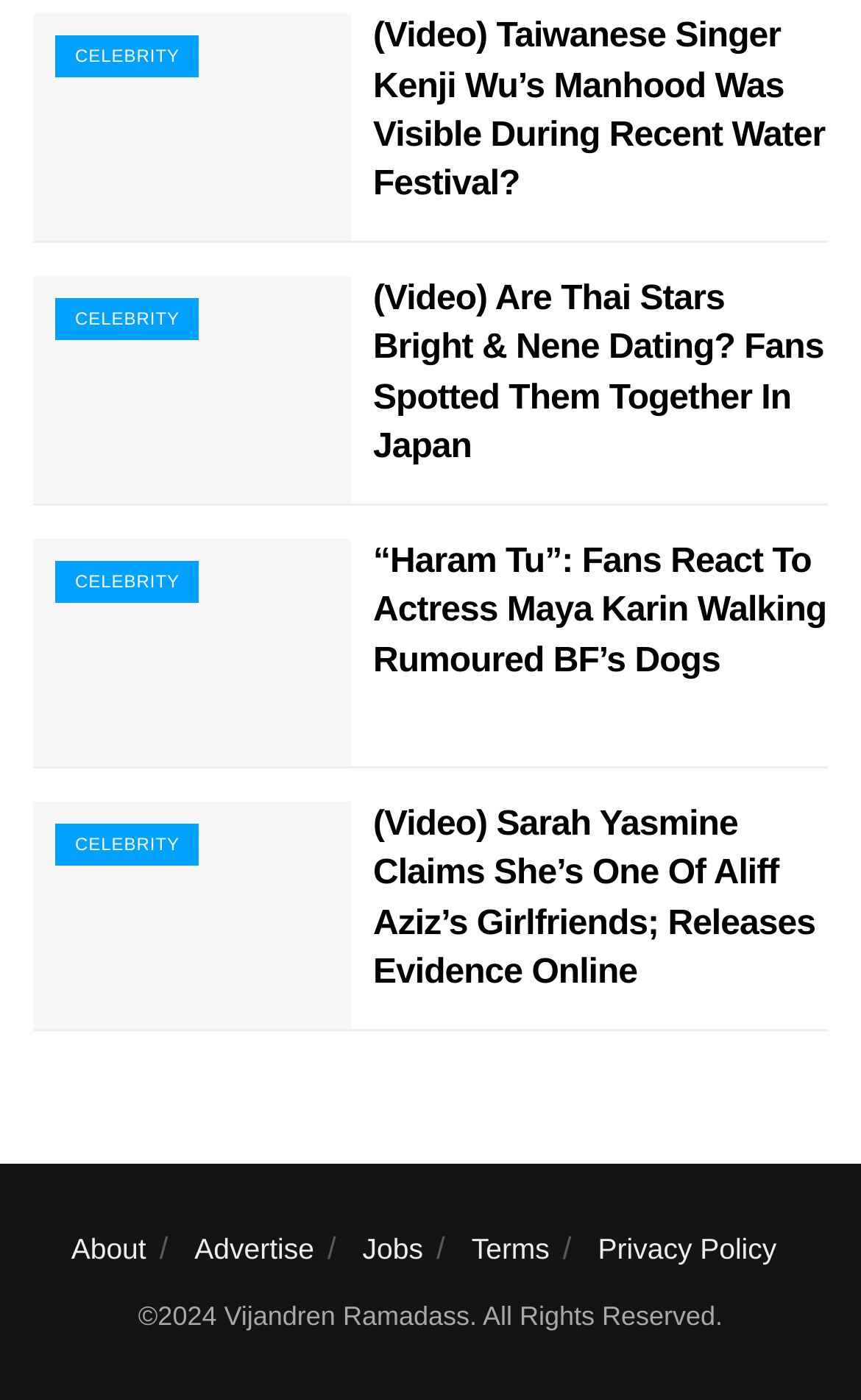What is the source of the third article?
Please use the image to provide an in-depth answer to the question.

I looked at the third 'article' element [859] and found a 'link' element [1000] with the text 'Source: Facebook/therealmayakarin, IG/maya_karin'. This suggests that the source of the third article is Facebook/therealmayakarin and Instagram/maya_karin.